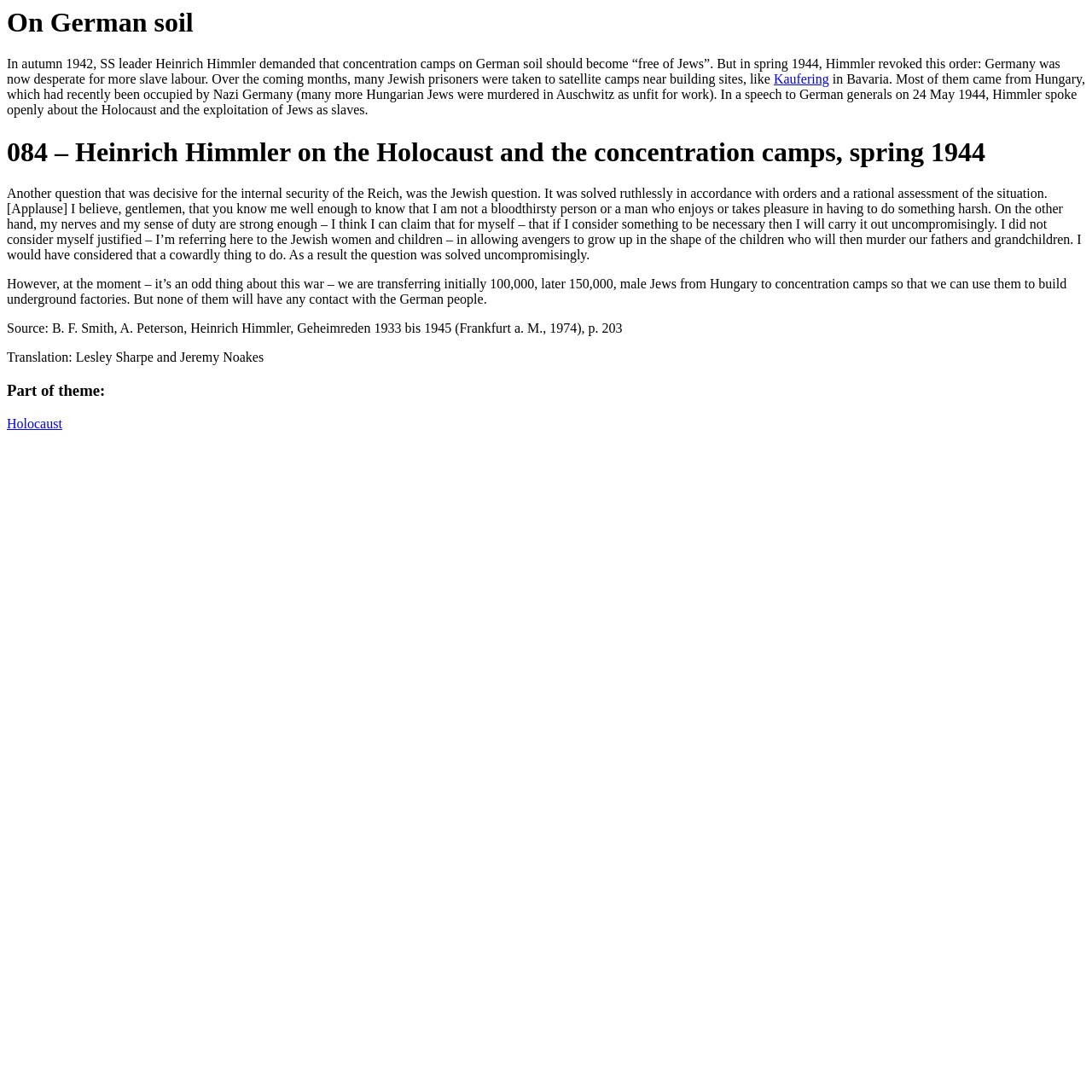Locate the bounding box of the UI element described in the following text: "Holocaust".

[0.006, 0.381, 0.057, 0.394]